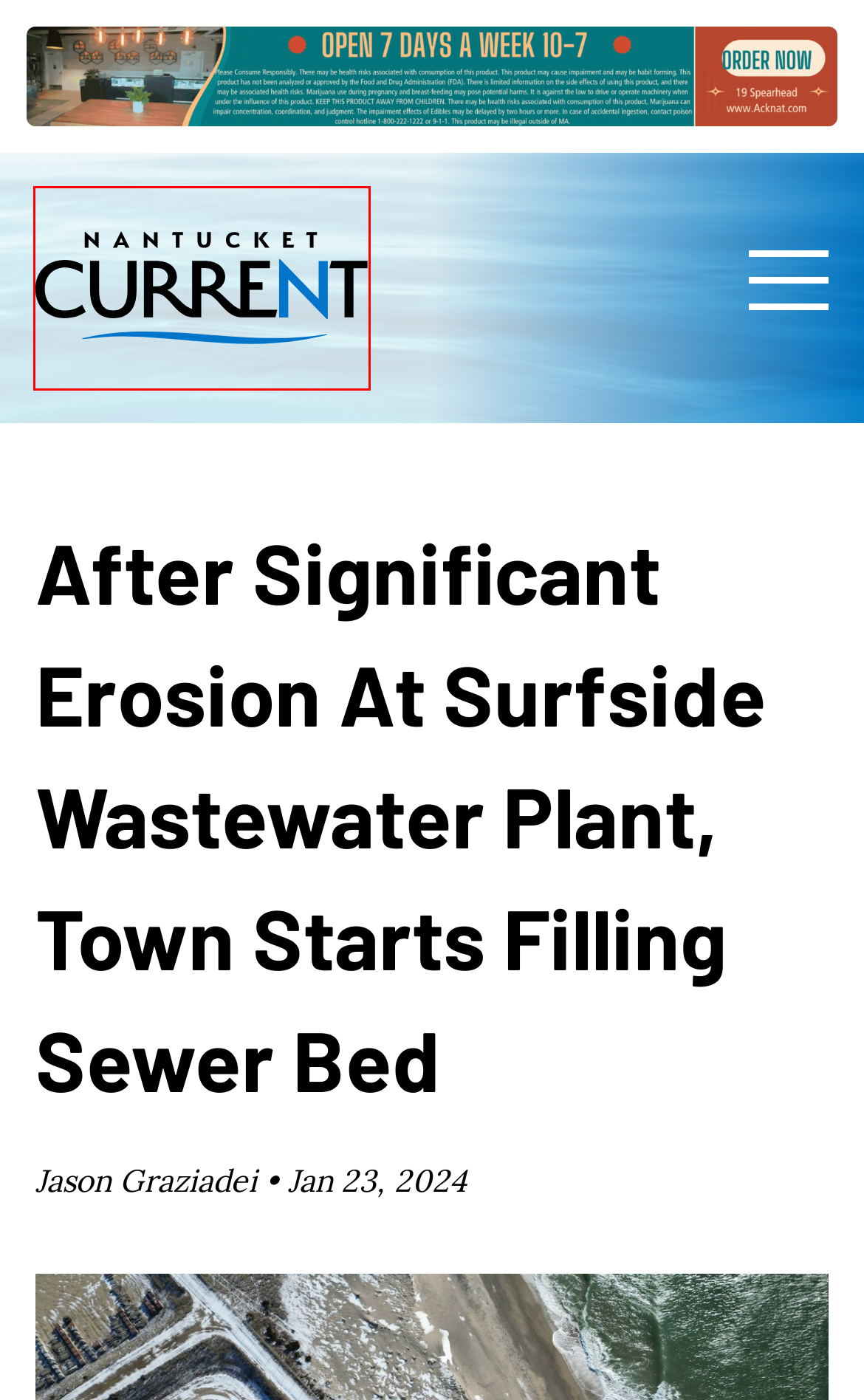You have a screenshot showing a webpage with a red bounding box highlighting an element. Choose the webpage description that best fits the new webpage after clicking the highlighted element. The descriptions are:
A. Professional websites for builders & architects in Massachusetts.
B. Nantucket Current | Many Believe Town Meeting Is Broken. Does The…
C. Nantucket Current | Advertise
D. Nantucket Current | About Us
E. Nantucket Current | Contact
F. Cannabis Dispensary Near Me Nantucket, MA · Ack Natural
G. Nantucket Current | Nantucket Book Festival Returns This Week With…
H. Nantucket Current | Home

H